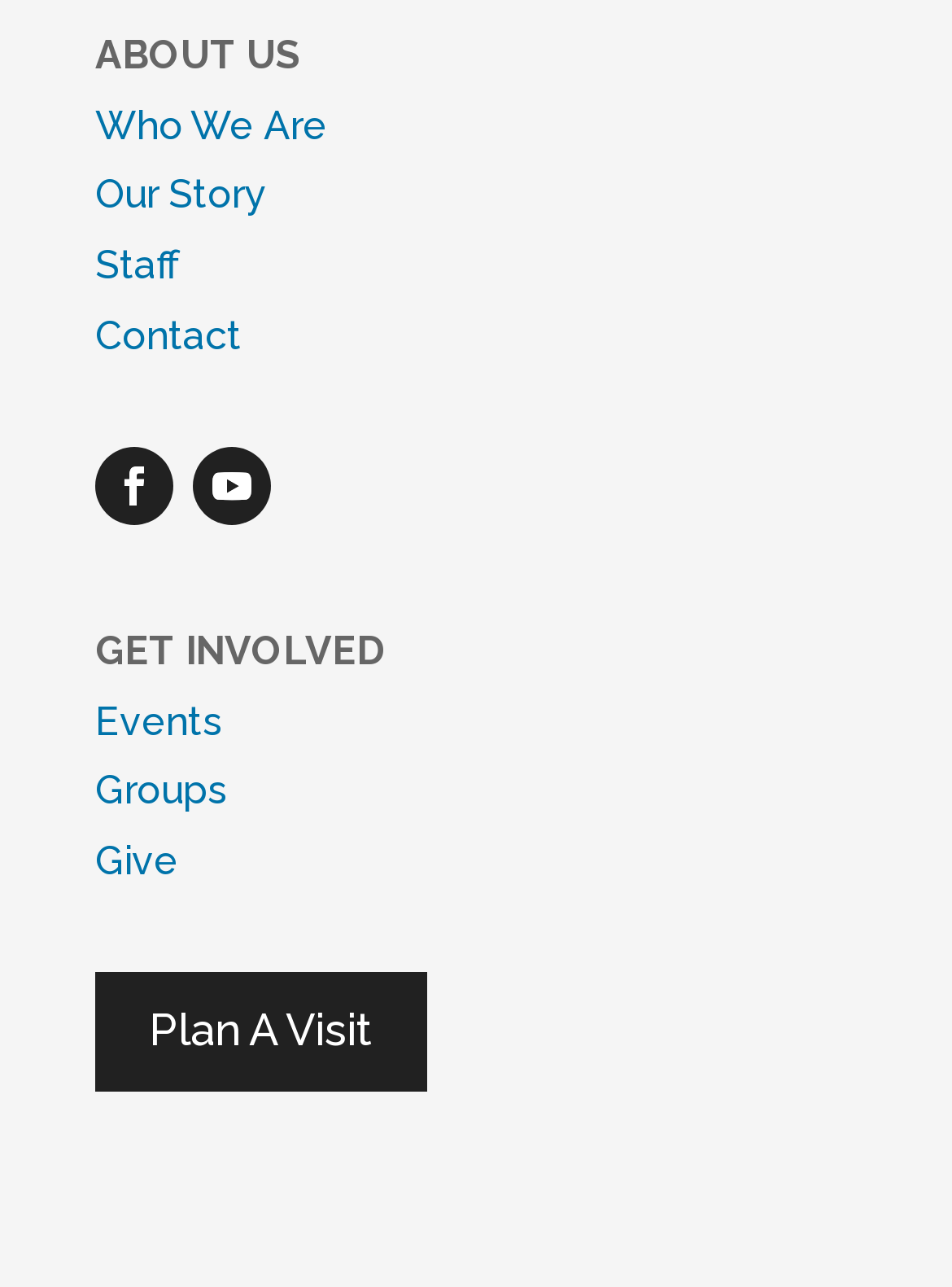Specify the bounding box coordinates of the element's region that should be clicked to achieve the following instruction: "plan a visit". The bounding box coordinates consist of four float numbers between 0 and 1, in the format [left, top, right, bottom].

[0.1, 0.755, 0.449, 0.849]